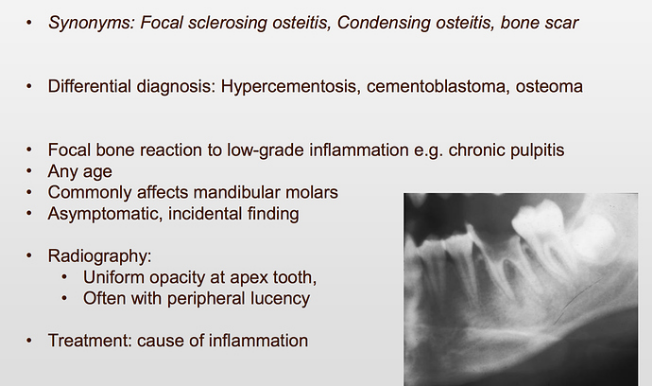Offer a detailed narrative of the image.

The image features a radiographic view showing the focal sclerosing osteitis, commonly referred to as condensing osteitis or bone scar. This condition is characterized by a uniform opacity at the apex of a tooth, typically seen in the context of low-grade inflammation, such as chronic pulpitis. 

The accompanying text provides important diagnostic insights:
- **Synonyms** for the condition include focal sclerosing osteitis, condensing osteitis, and bone scar.
- It should be distinguished from other conditions like hypercementosis, cementoblastoma, and osteoma.
- This condition can occur at any age and frequently affects the mandibular molars, often remaining asymptomatic and identified incidentally.
- Radiographic findings suggest a uniform opacity at the tooth's apex, frequently accompanied by peripheral lucency. 

The recommended treatment focuses on addressing the underlying cause of the inflammation. This image serves as a valuable reference for understanding the nature and implications of focal sclerosing osteitis in dental radiography.